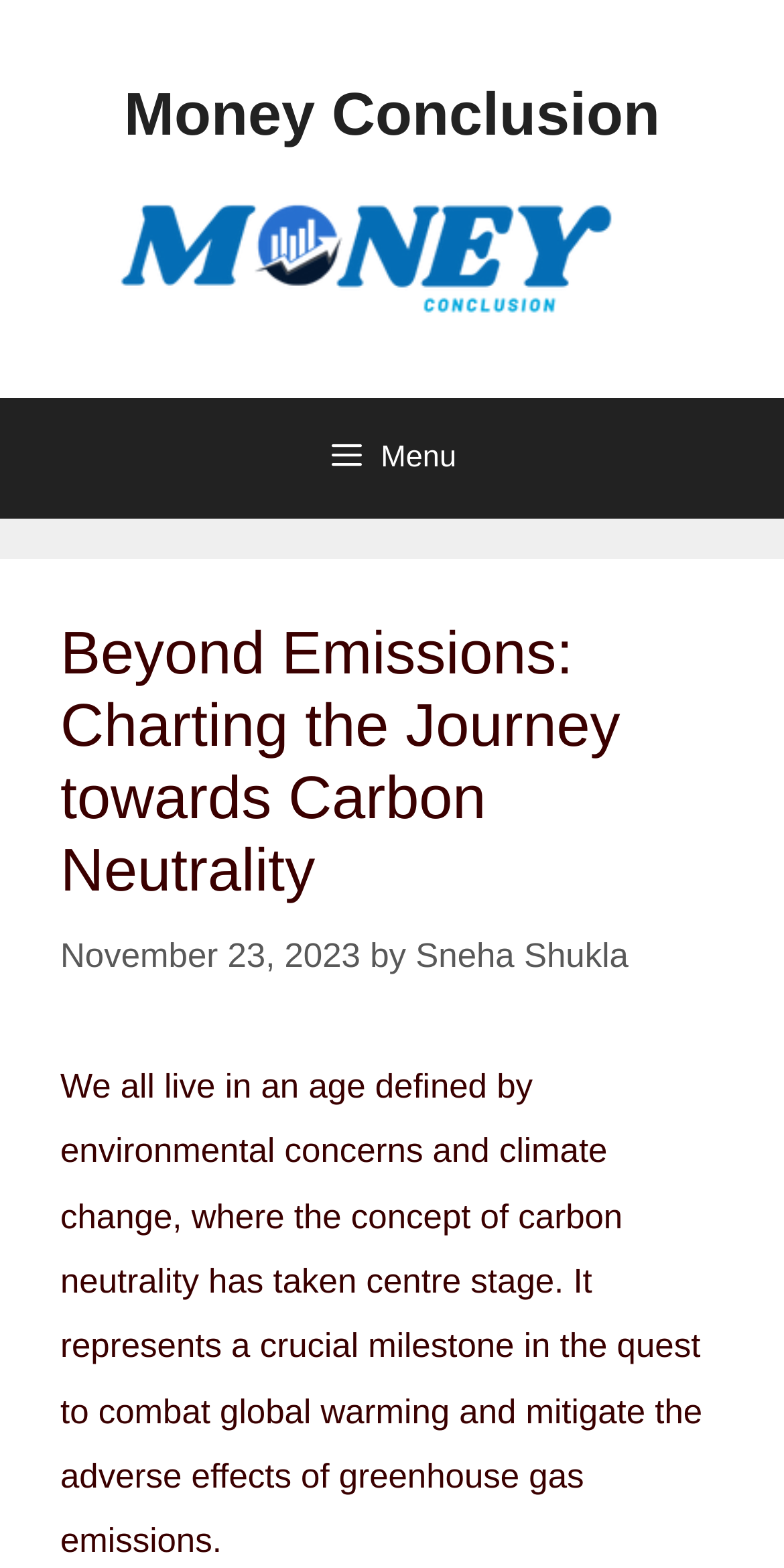Identify the bounding box coordinates for the UI element mentioned here: "alt="Money Conclusion"". Provide the coordinates as four float values between 0 and 1, i.e., [left, top, right, bottom].

[0.103, 0.149, 0.897, 0.174]